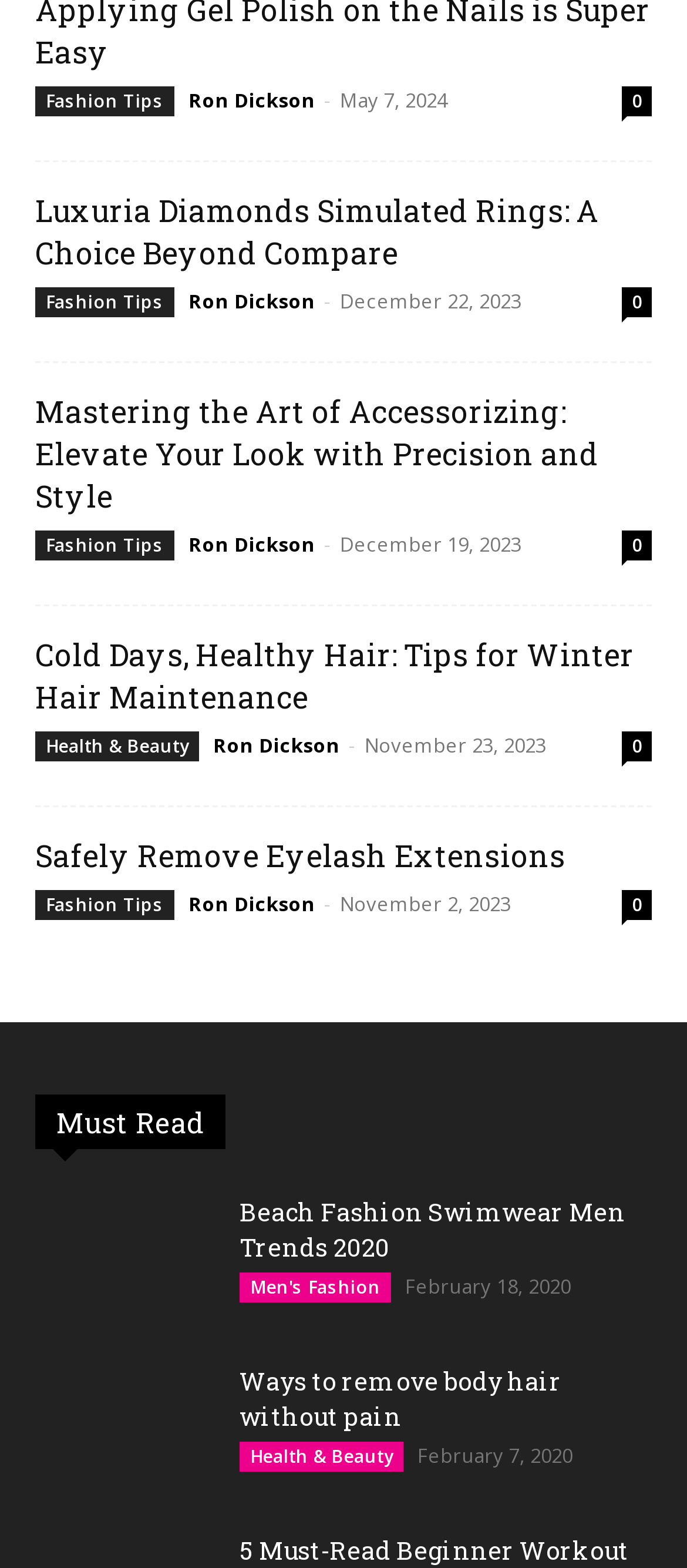Please identify the bounding box coordinates for the region that you need to click to follow this instruction: "Click on 'Luxuria Diamonds Simulated Rings: A Choice Beyond Compare'".

[0.051, 0.121, 0.949, 0.175]